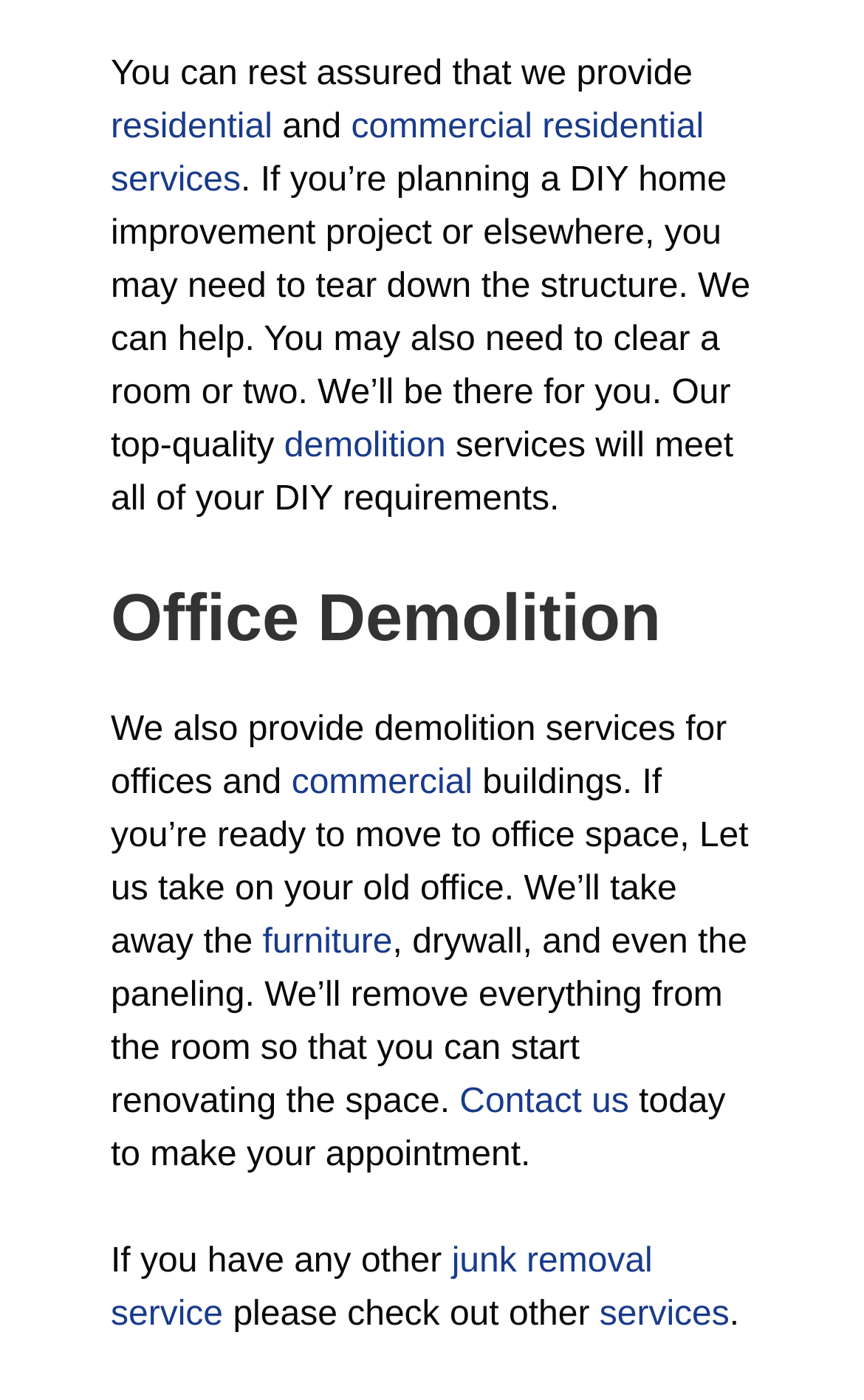Identify the coordinates of the bounding box for the element that must be clicked to accomplish the instruction: "Explore junk removal service".

[0.128, 0.888, 0.755, 0.953]